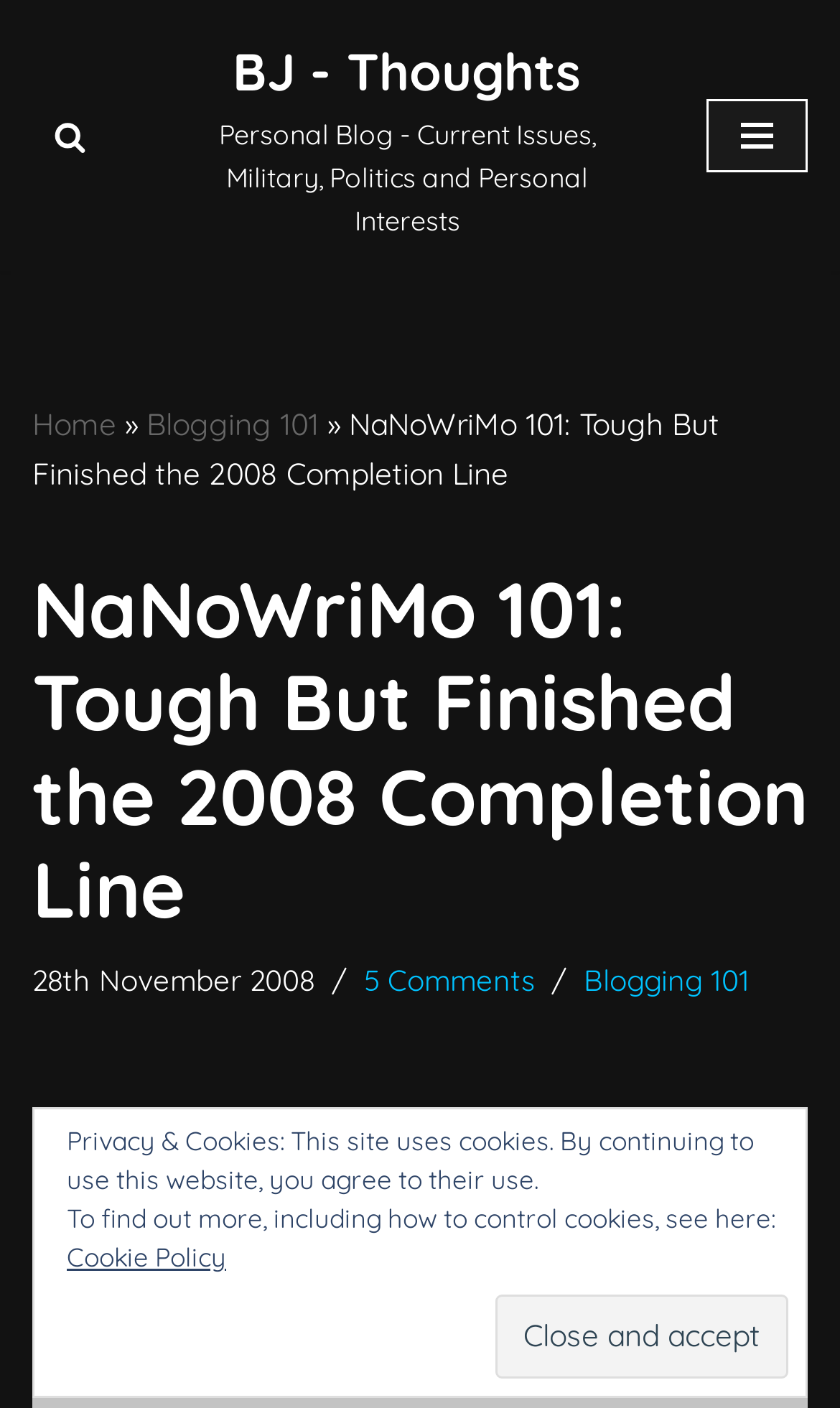Please examine the image and answer the question with a detailed explanation:
What is the function of the 'Skip to content' link?

The 'Skip to content' link is located at the top of the webpage and allows users to bypass the navigation menu and other elements and directly access the main content of the webpage.